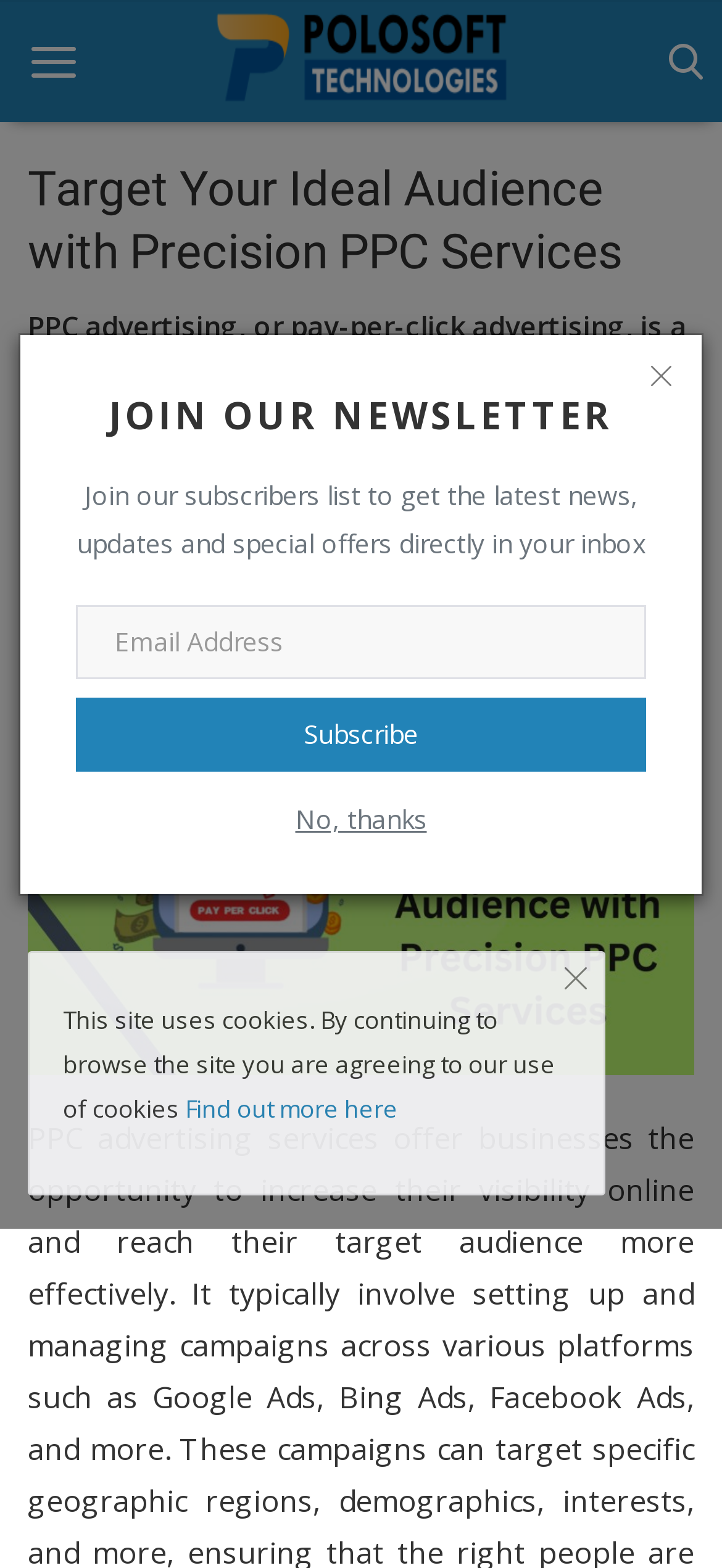Please mark the bounding box coordinates of the area that should be clicked to carry out the instruction: "Click the logo".

[0.297, 0.007, 0.703, 0.066]